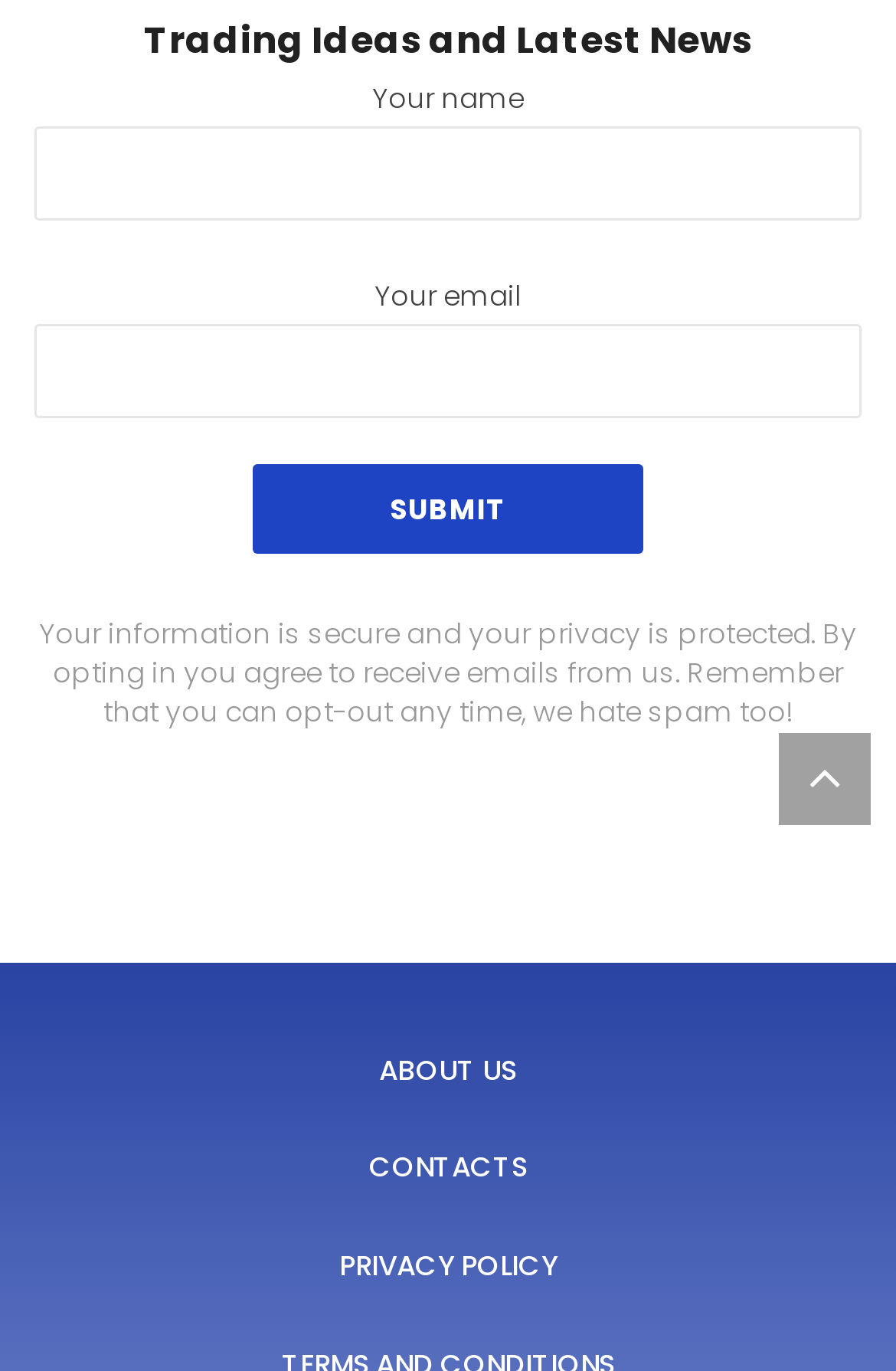Respond to the following question with a brief word or phrase:
What other sections are available on the website?

About Us, Contacts, Privacy Policy